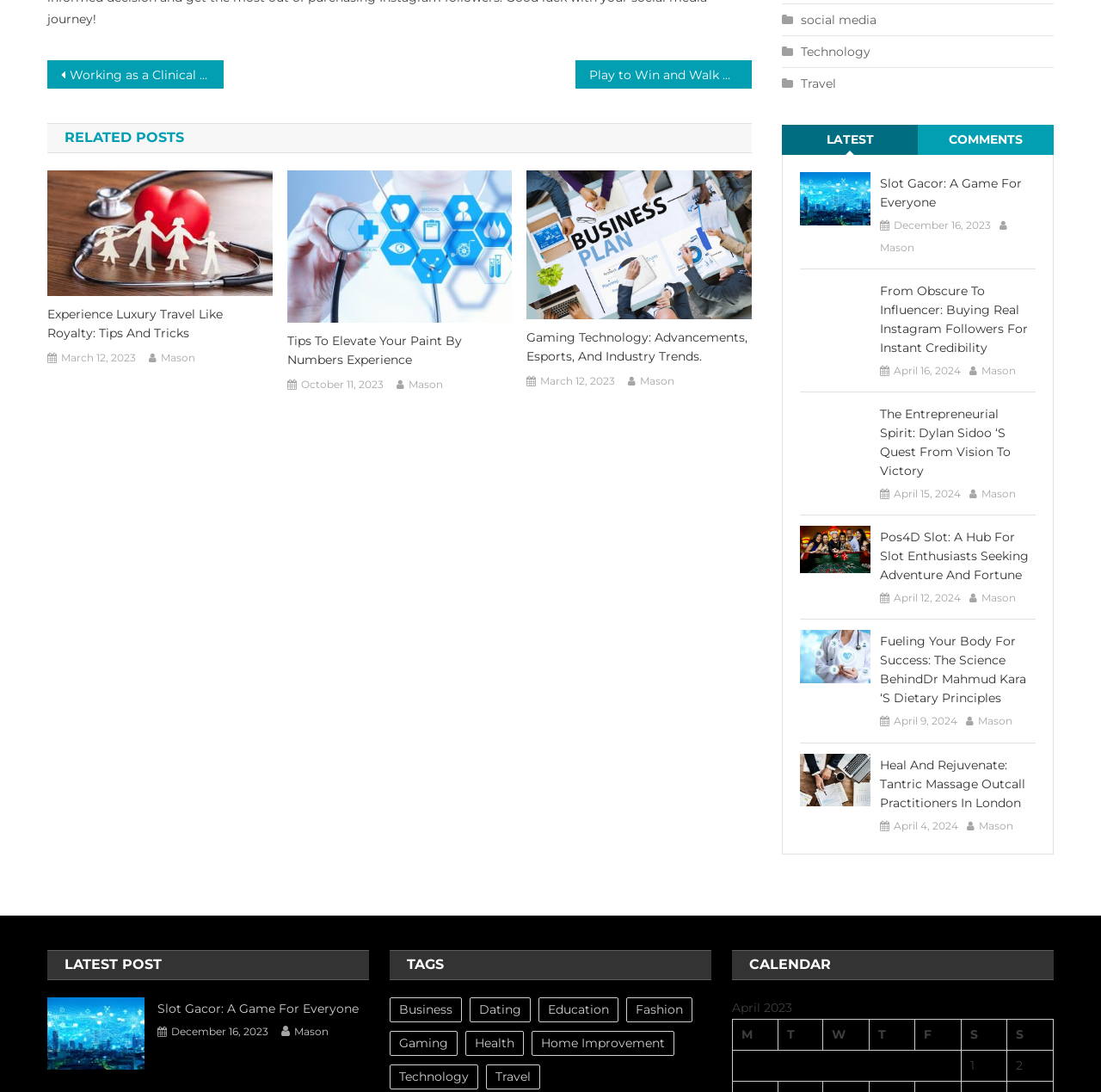How many items are in the 'Business' category?
Please give a detailed and elaborate explanation in response to the question.

There are '91 items' in the 'Business' category because it is mentioned in the 'TAGS' section of the webpage.